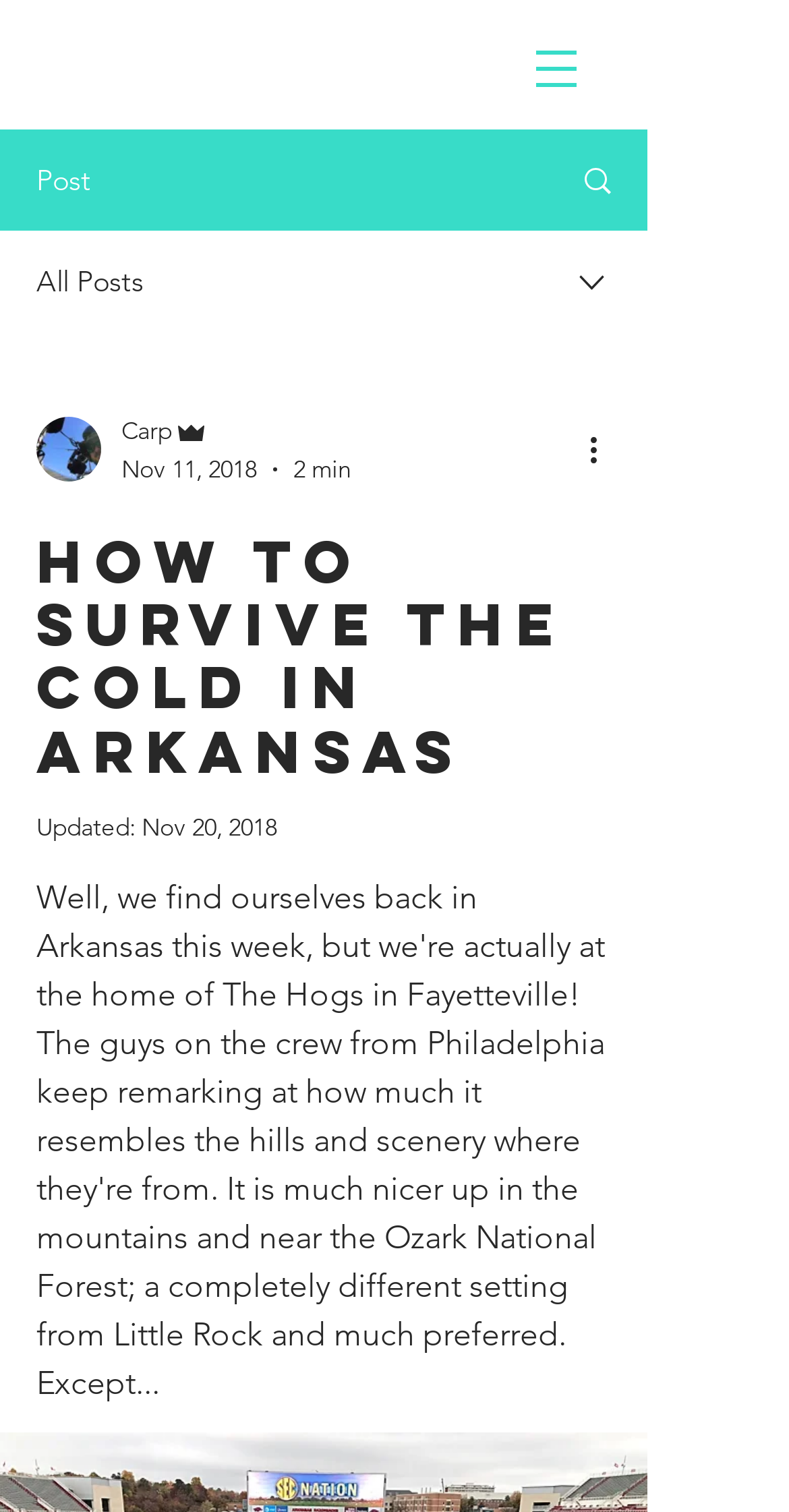Extract the bounding box coordinates for the described element: "aria-label="More actions"". The coordinates should be represented as four float numbers between 0 and 1: [left, top, right, bottom].

[0.738, 0.281, 0.8, 0.313]